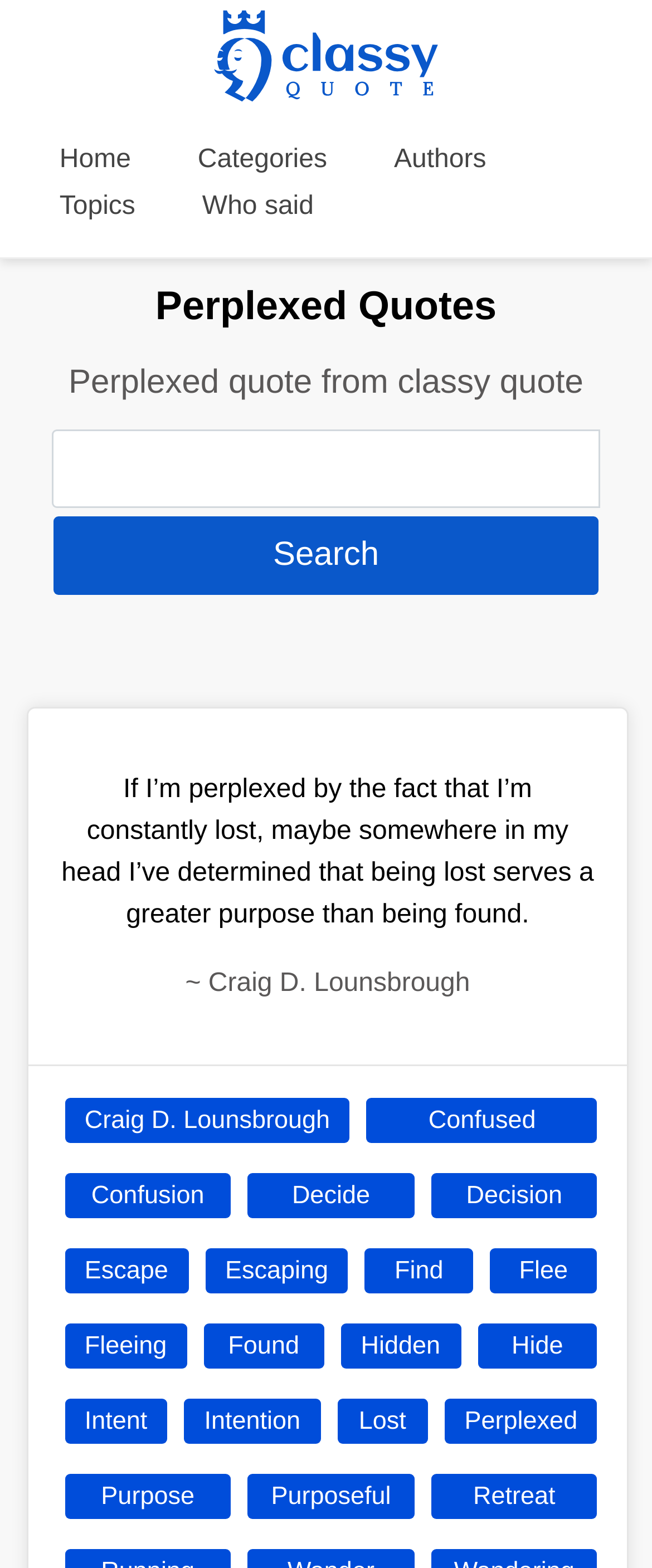Using the description "Craig D. Lounsbrough", locate and provide the bounding box of the UI element.

[0.099, 0.7, 0.537, 0.729]